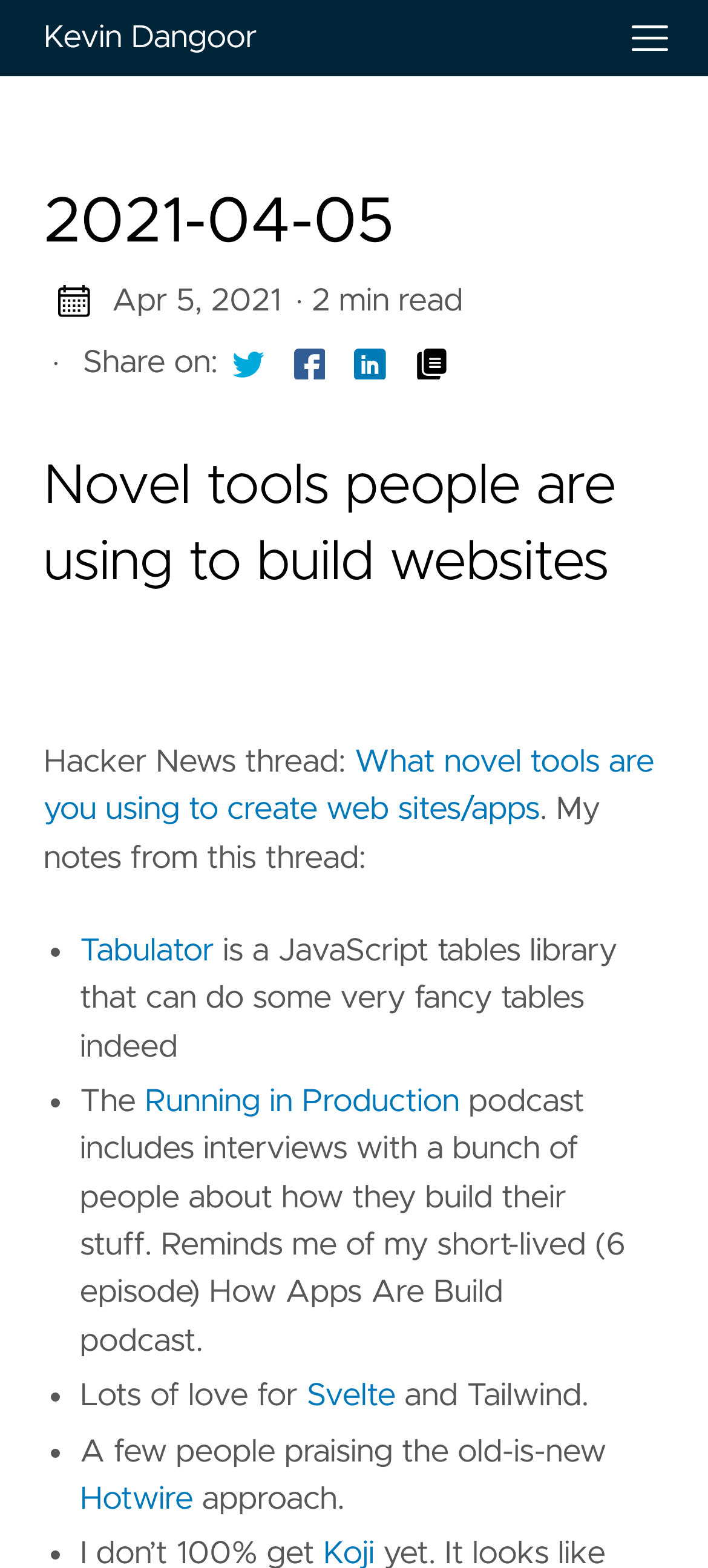Can you pinpoint the bounding box coordinates for the clickable element required for this instruction: "Share on Twitter"? The coordinates should be four float numbers between 0 and 1, i.e., [left, top, right, bottom].

[0.308, 0.216, 0.394, 0.247]